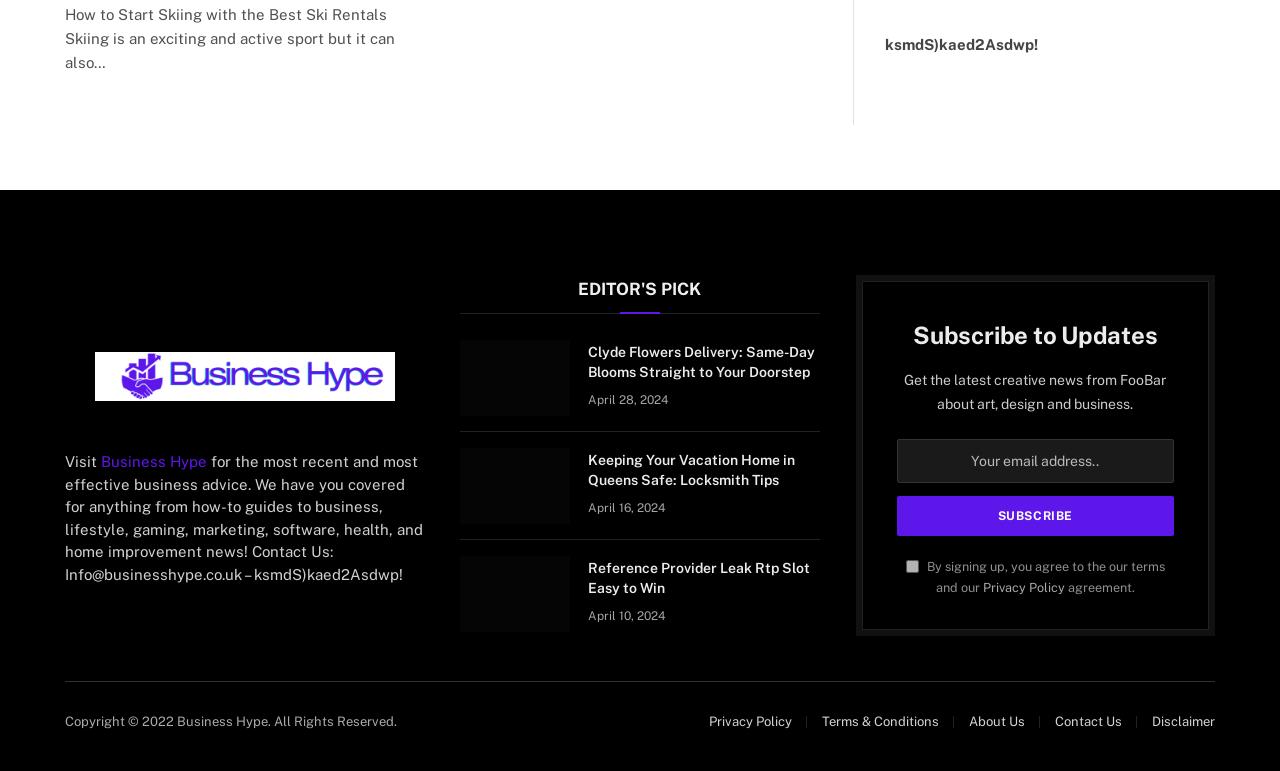Please locate the UI element described by "value="Subscribe"" and provide its bounding box coordinates.

[0.701, 0.643, 0.917, 0.695]